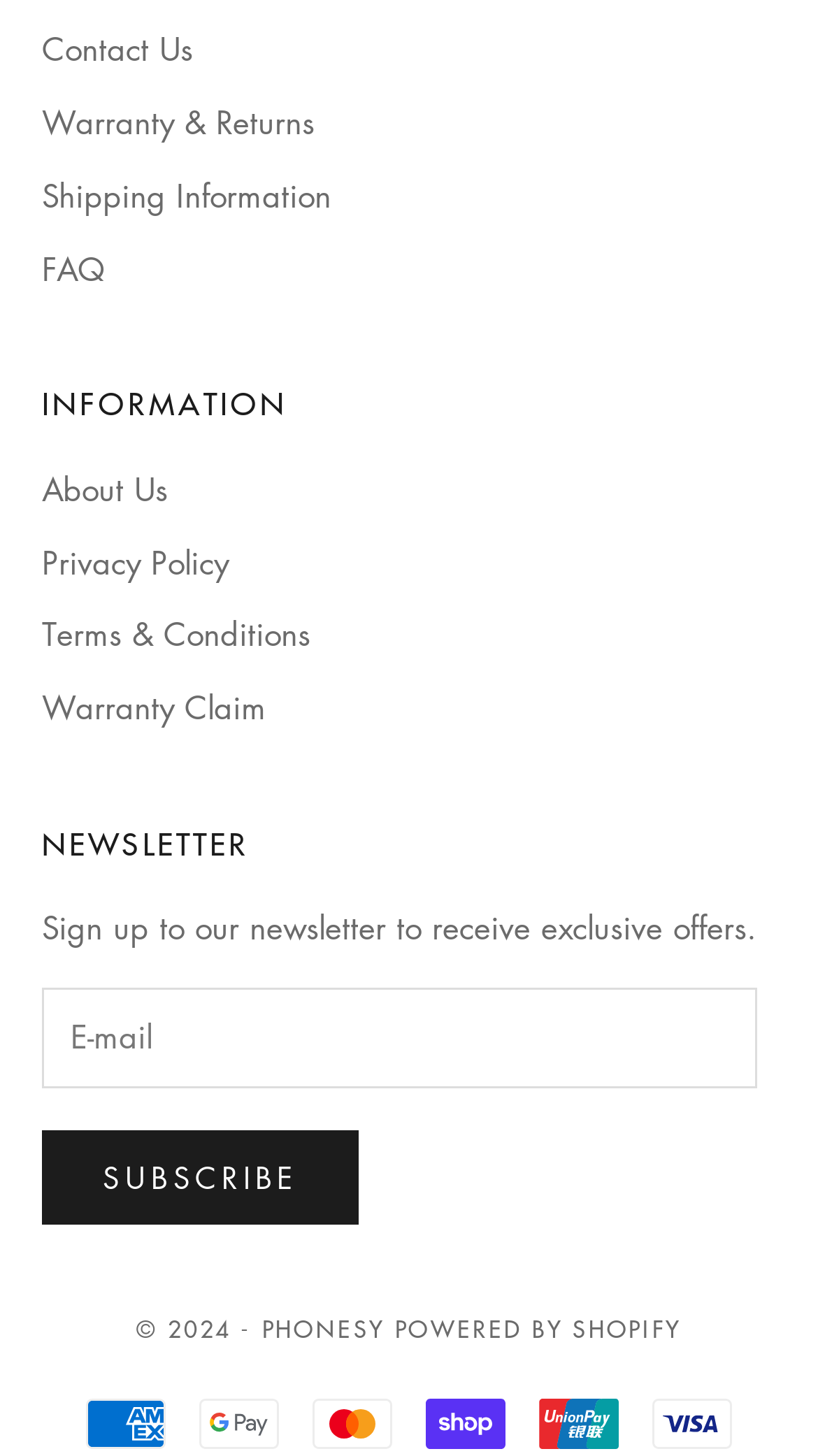Determine the bounding box coordinates of the clickable area required to perform the following instruction: "Click Contact Us". The coordinates should be represented as four float numbers between 0 and 1: [left, top, right, bottom].

[0.051, 0.019, 0.236, 0.048]